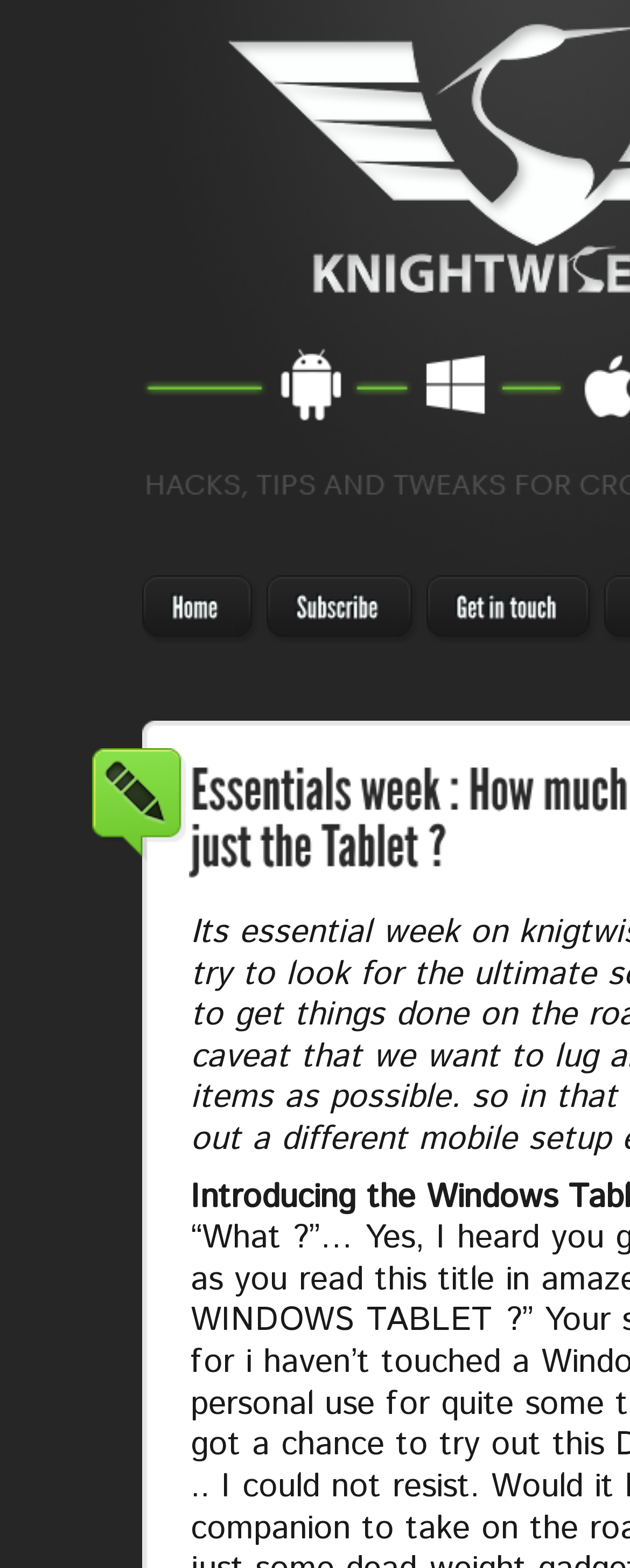Given the element description Home, specify the bounding box coordinates of the corresponding UI element in the format (top-left x, top-left y, bottom-right x, bottom-right y). All values must be between 0 and 1.

[0.226, 0.367, 0.369, 0.41]